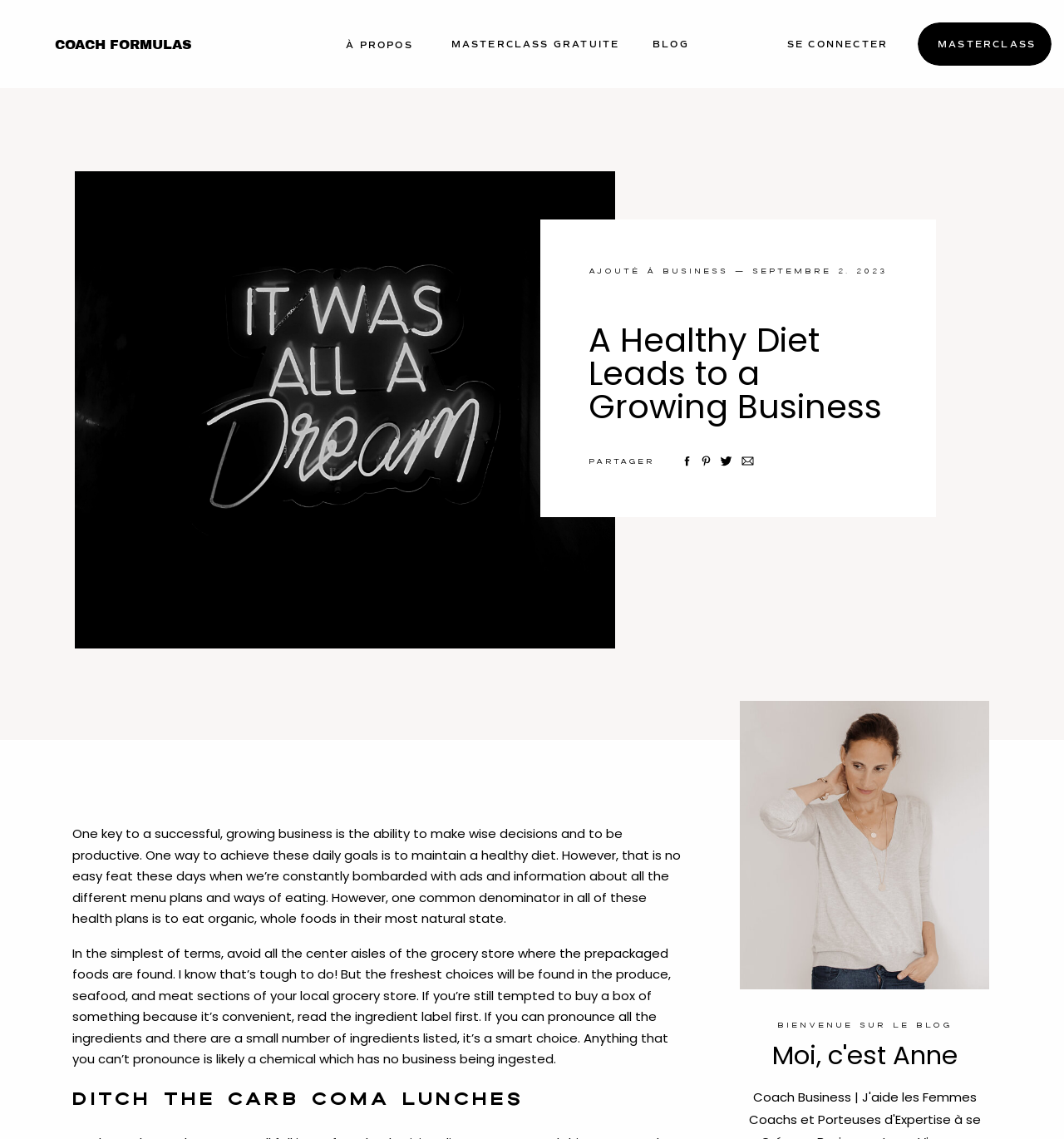Please identify the bounding box coordinates of the element's region that needs to be clicked to fulfill the following instruction: "Click on SE CONNECTER". The bounding box coordinates should consist of four float numbers between 0 and 1, i.e., [left, top, right, bottom].

[0.74, 0.034, 0.835, 0.044]